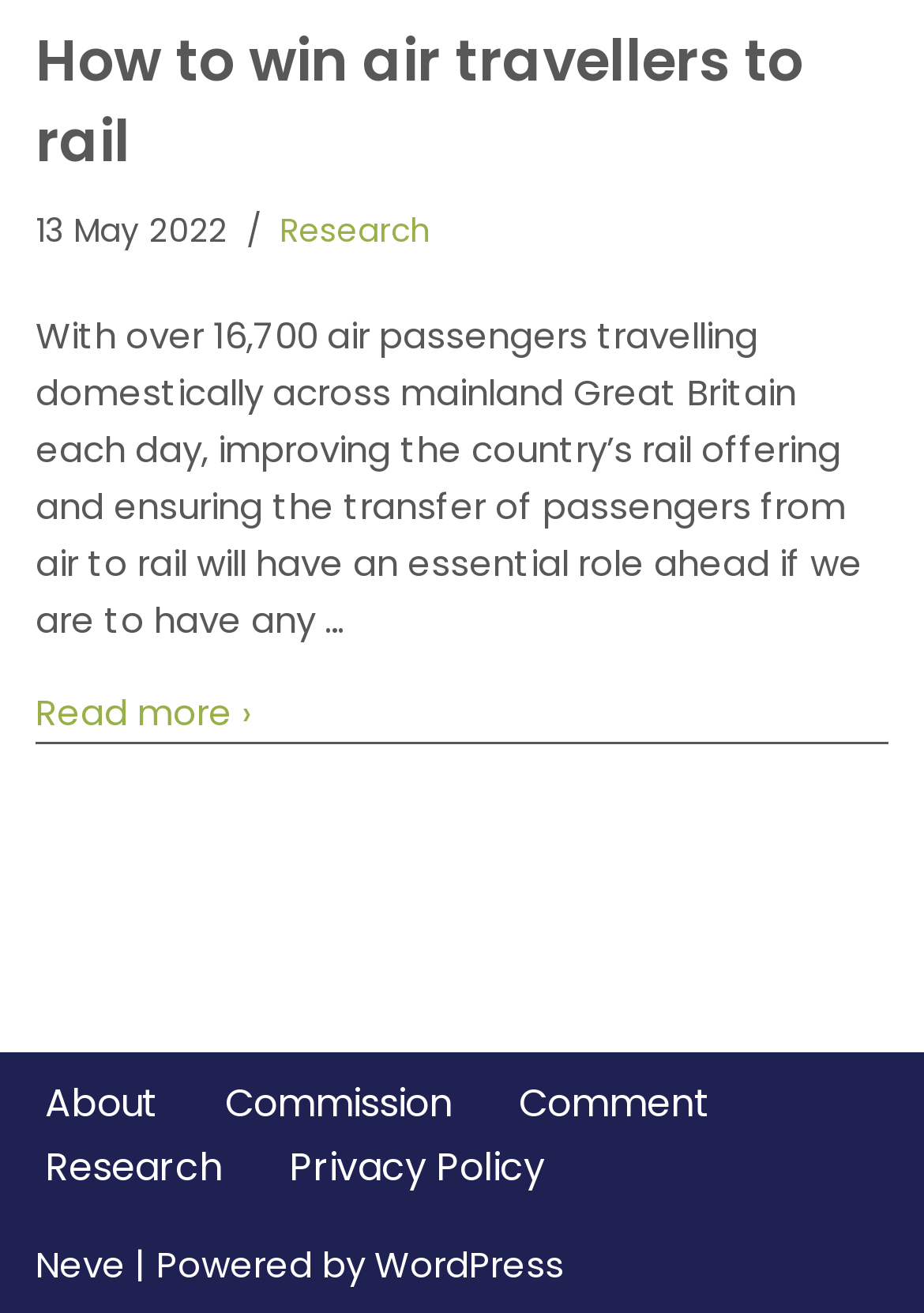Respond with a single word or phrase:
What is the date of the article?

13 May 2022